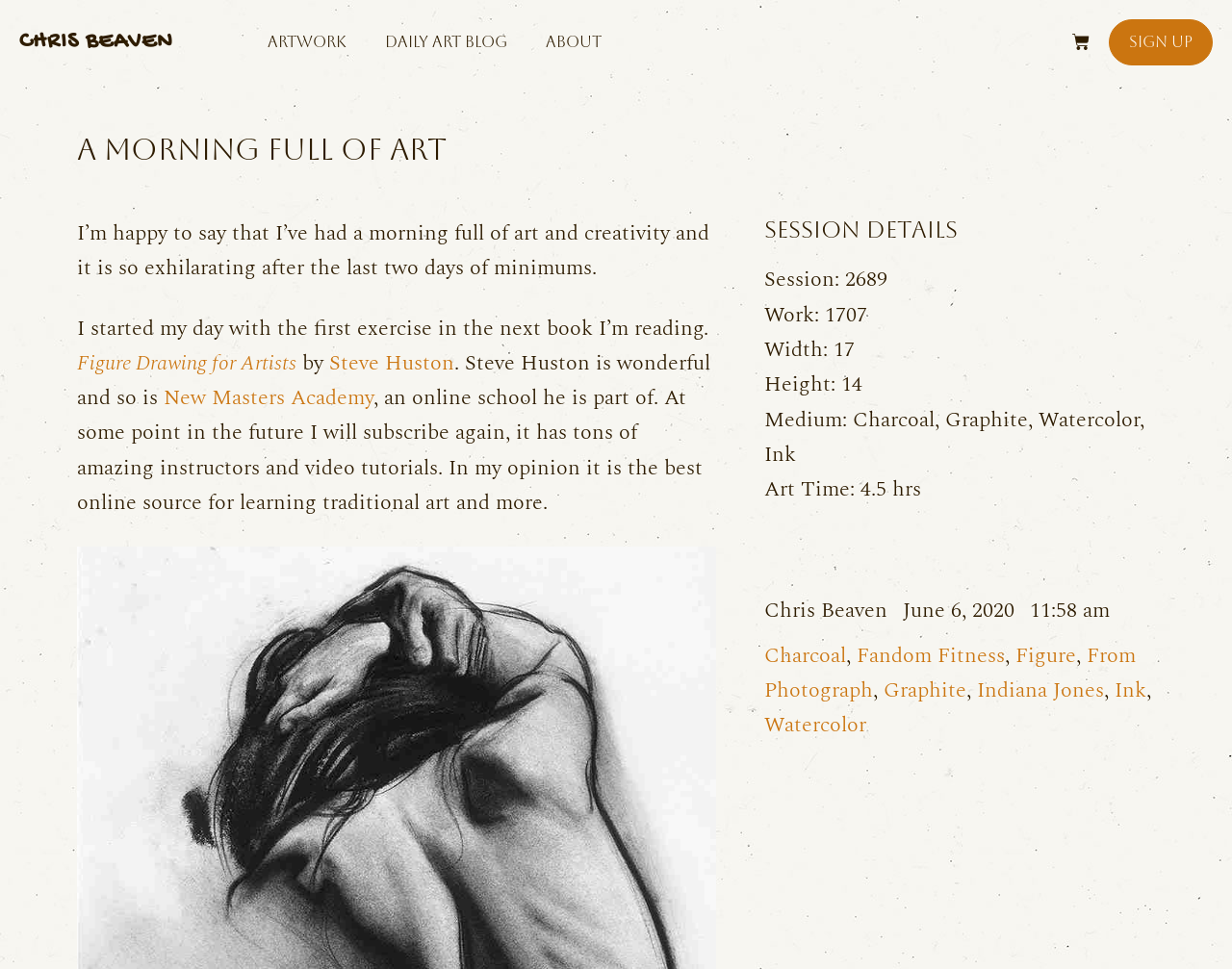Locate the bounding box coordinates of the element you need to click to accomplish the task described by this instruction: "Read more about the 'Figure Drawing for Artists' book".

[0.062, 0.358, 0.241, 0.391]